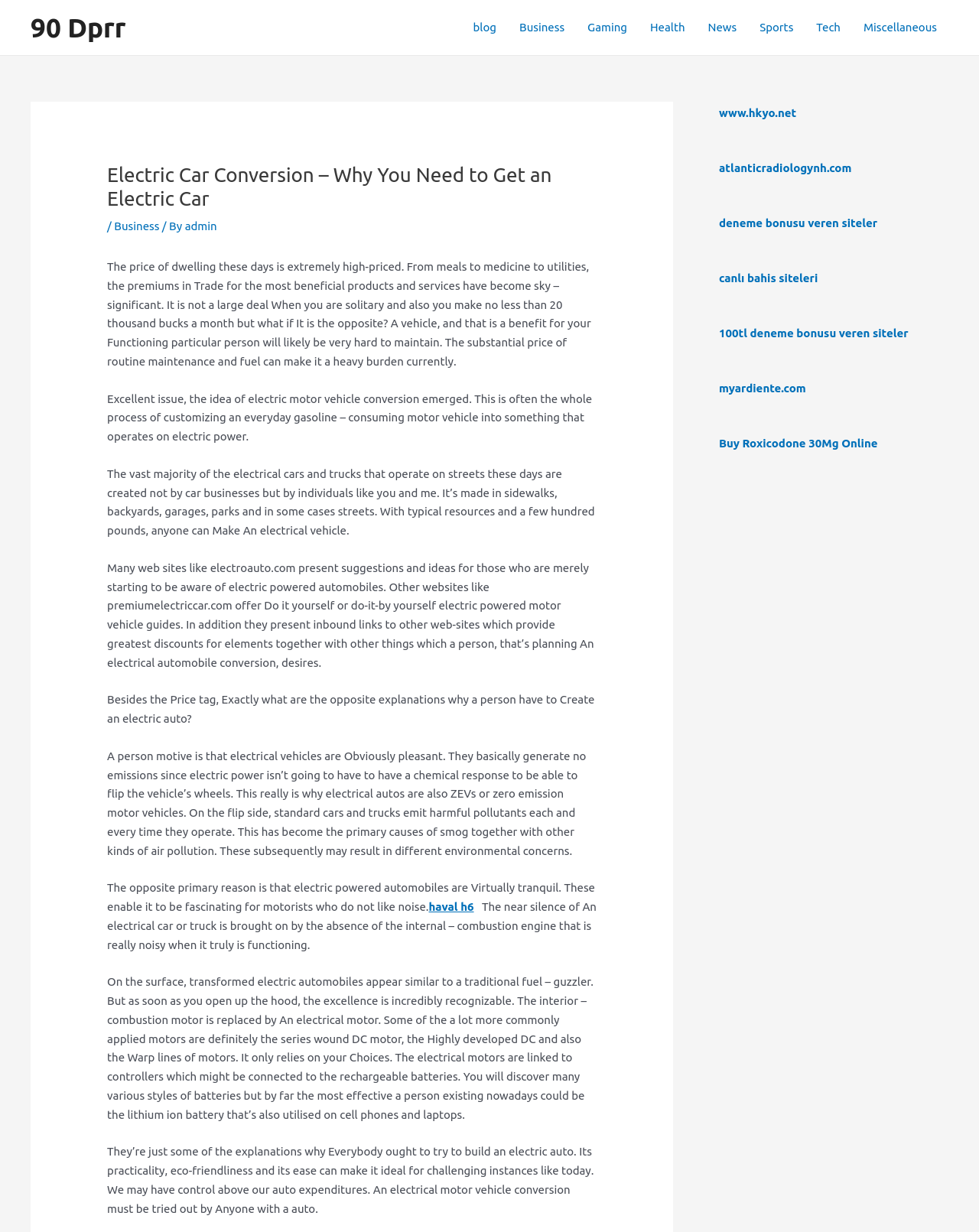Find the bounding box coordinates of the clickable area that will achieve the following instruction: "Click on the 'Business' link".

[0.117, 0.178, 0.163, 0.189]